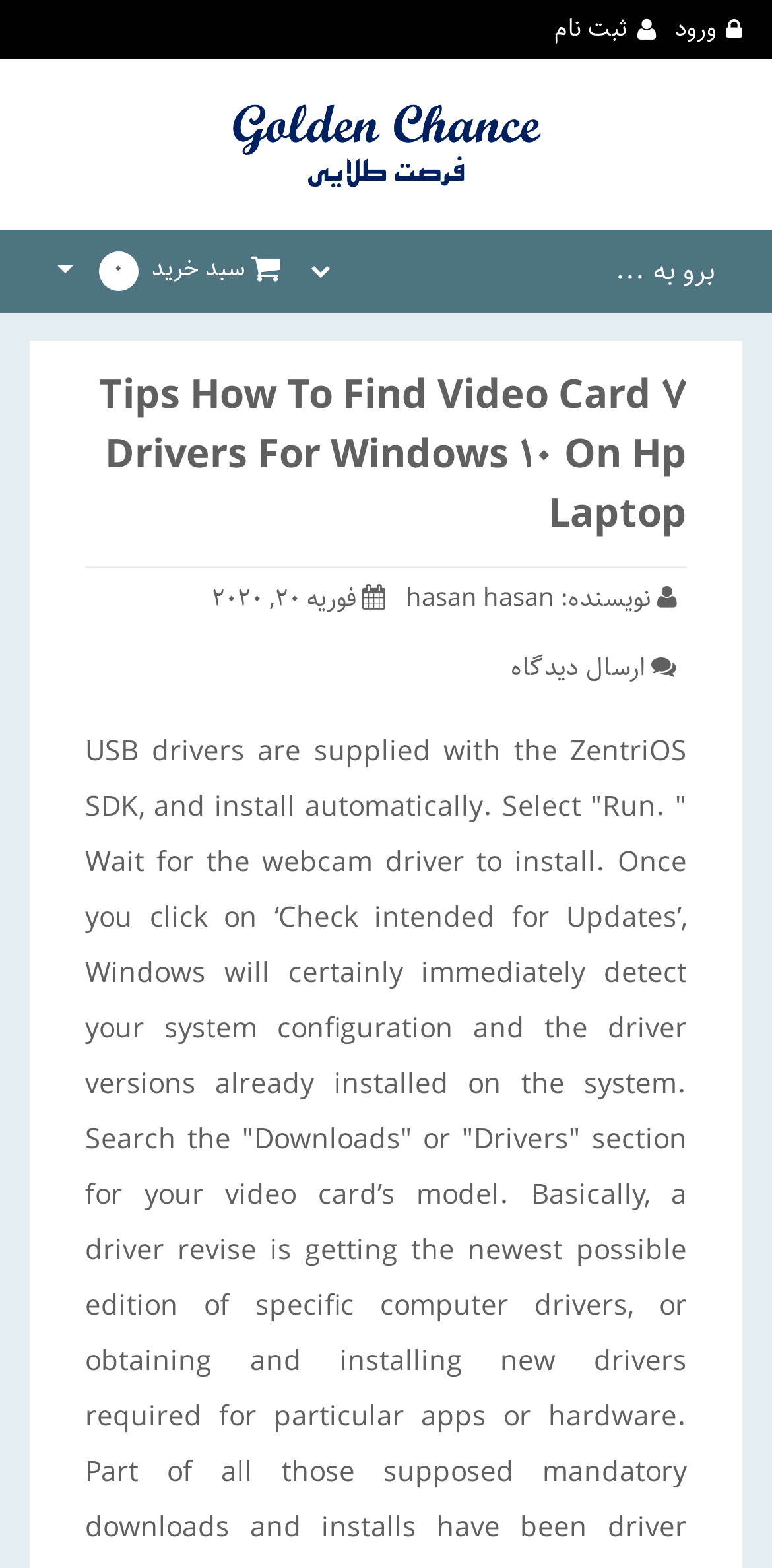What is the registration link for?
Use the image to give a comprehensive and detailed response to the question.

The registration link is for registering or signing up on the website, as indicated by the text 'ثبت نام'.